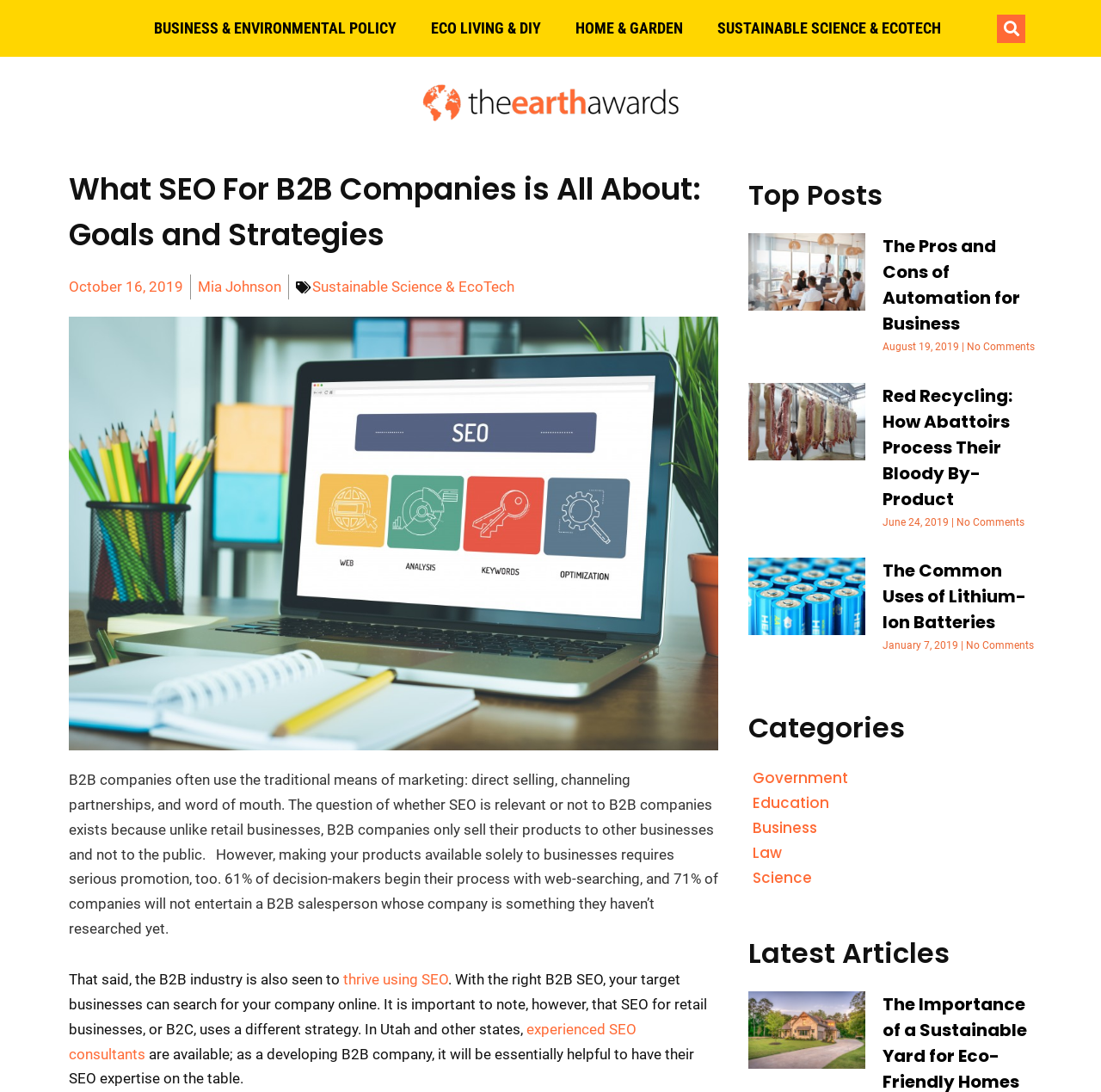Locate the UI element described by Mia Johnson and provide its bounding box coordinates. Use the format (top-left x, top-left y, bottom-right x, bottom-right y) with all values as floating point numbers between 0 and 1.

[0.18, 0.252, 0.255, 0.274]